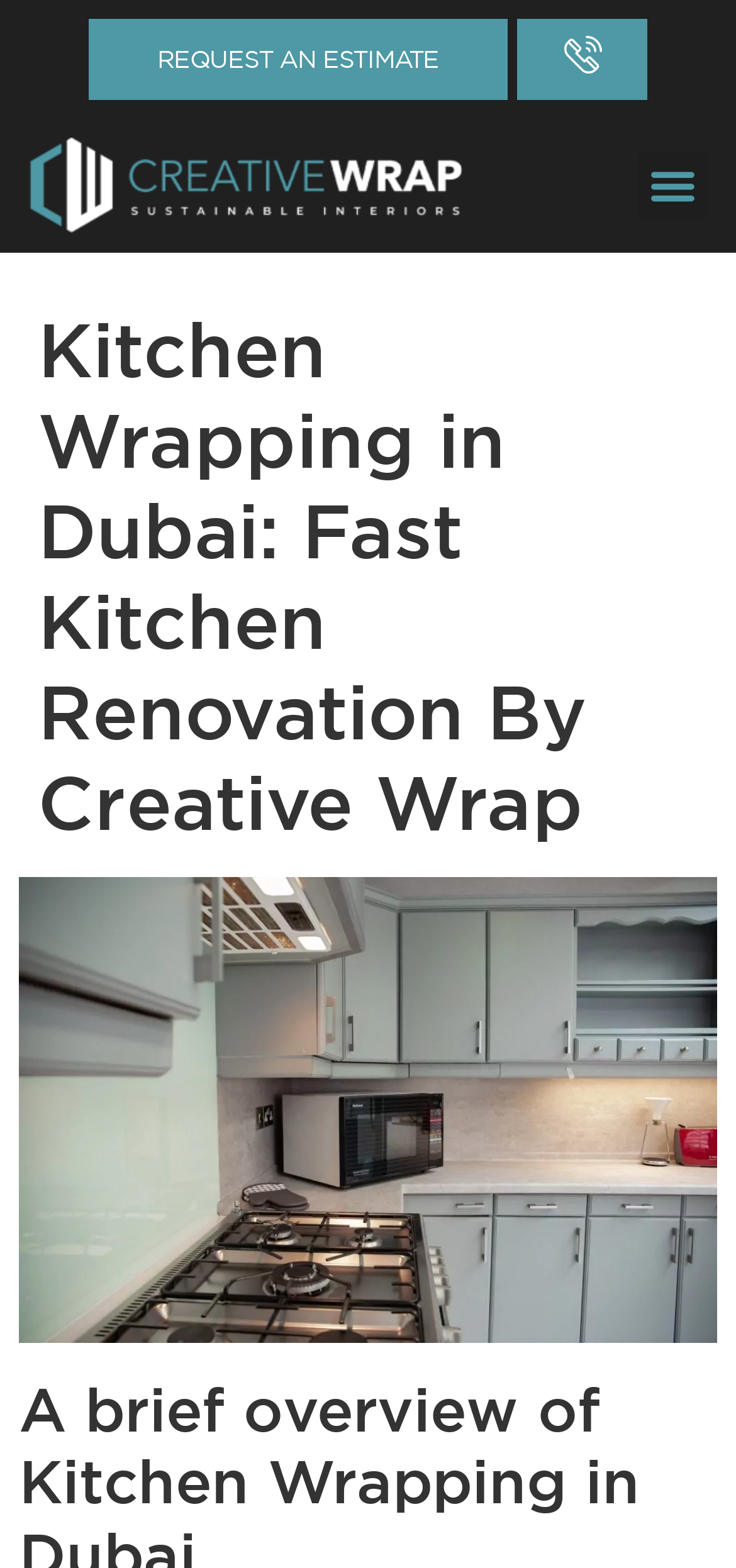Using the description "Menu", locate and provide the bounding box of the UI element.

[0.865, 0.096, 0.962, 0.141]